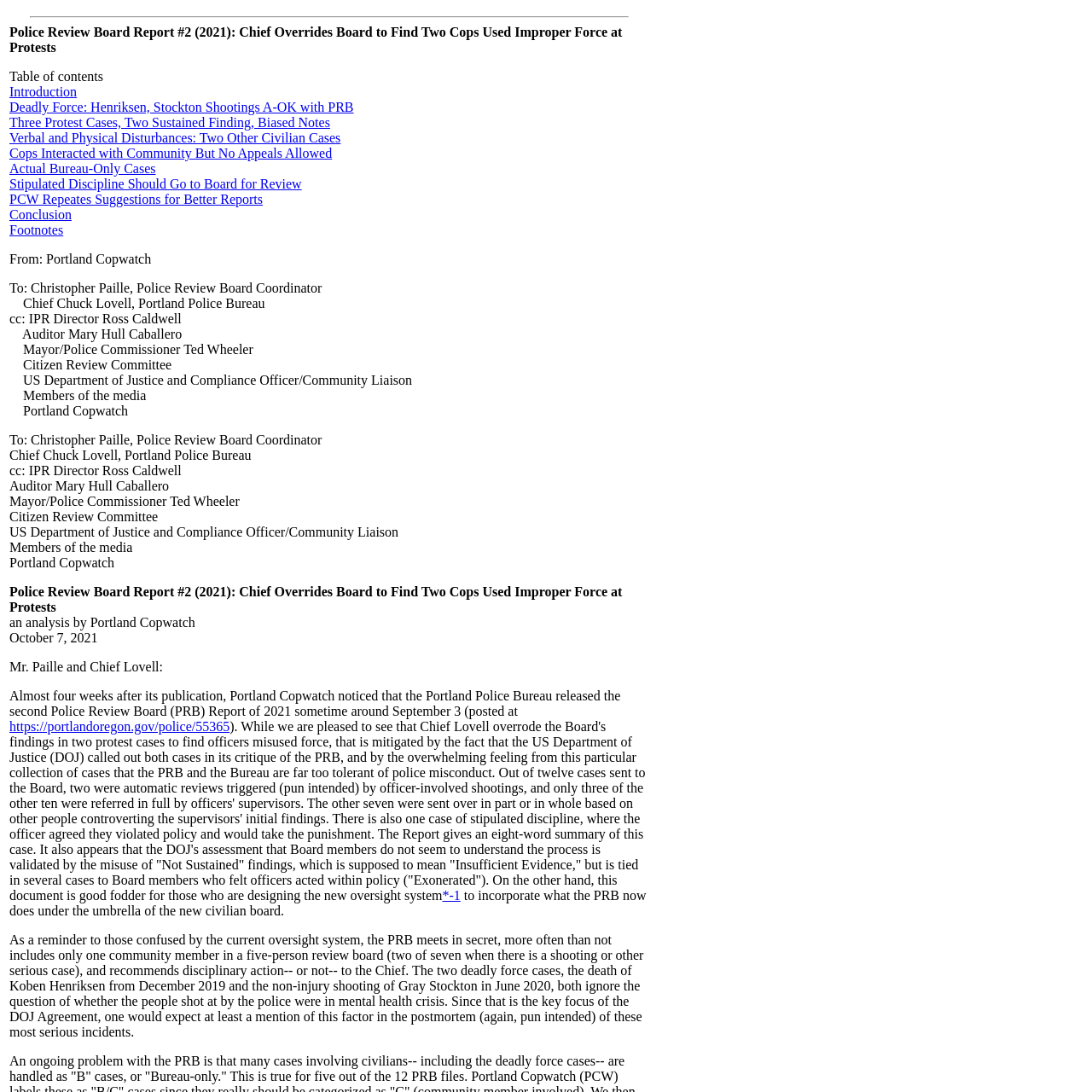Identify the bounding box for the UI element that is described as follows: "Actual Bureau-Only Cases".

[0.009, 0.148, 0.143, 0.161]